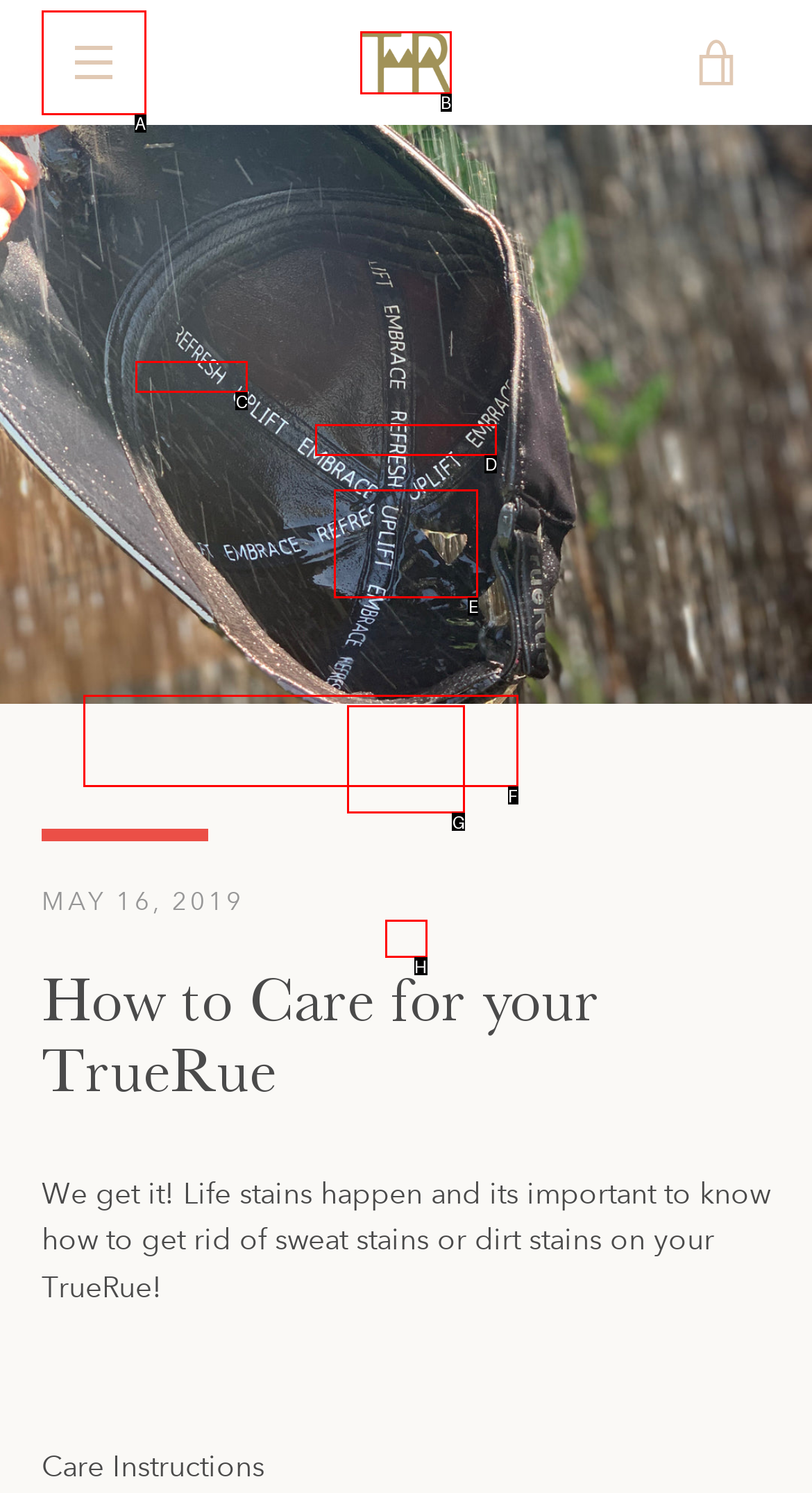Choose the letter of the UI element necessary for this task: Search for something
Answer with the correct letter.

C